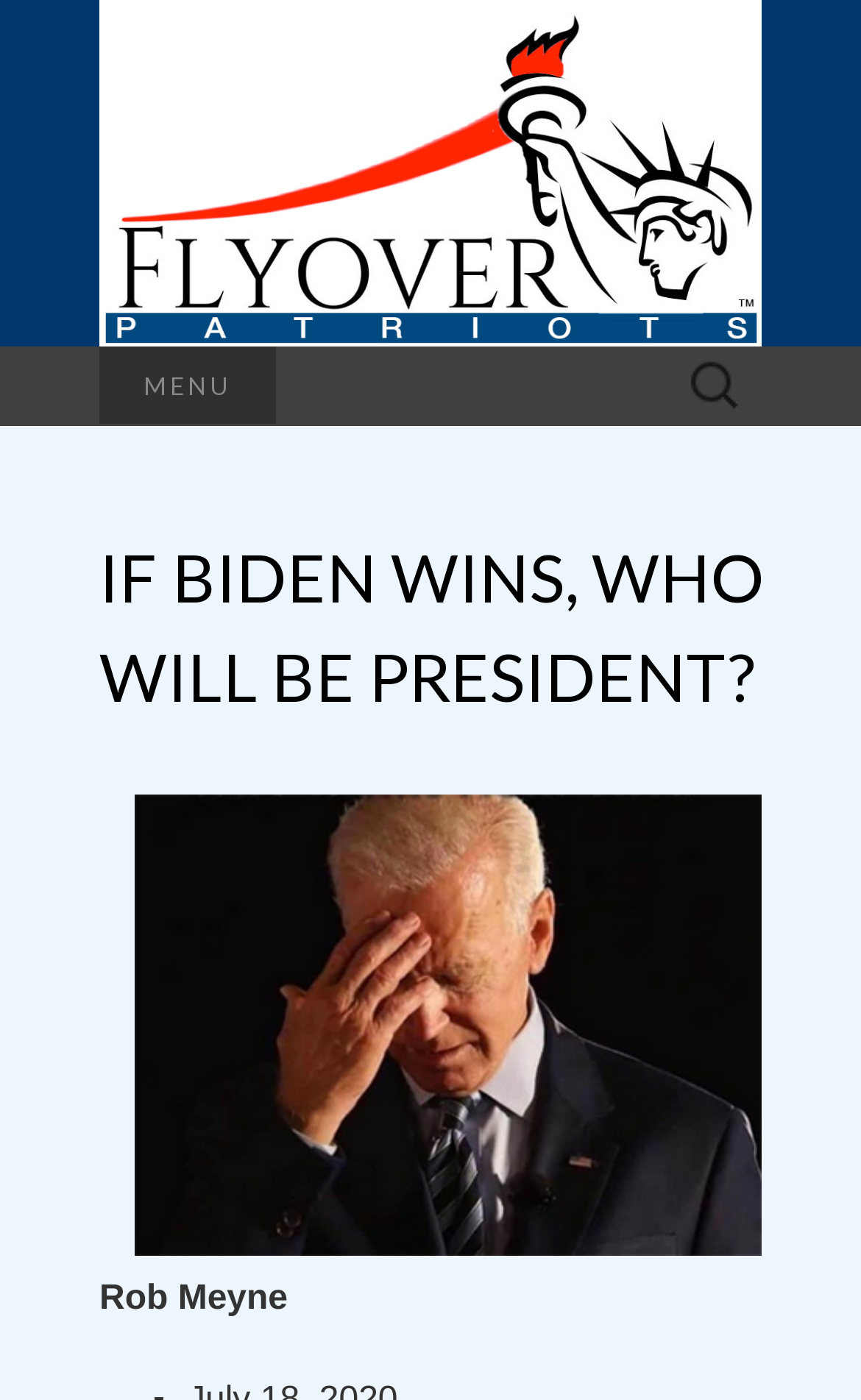Specify the bounding box coordinates (top-left x, top-left y, bottom-right x, bottom-right y) of the UI element in the screenshot that matches this description: parent_node: MENU title="Flyover Patriots"

[0.115, 0.0, 0.885, 0.247]